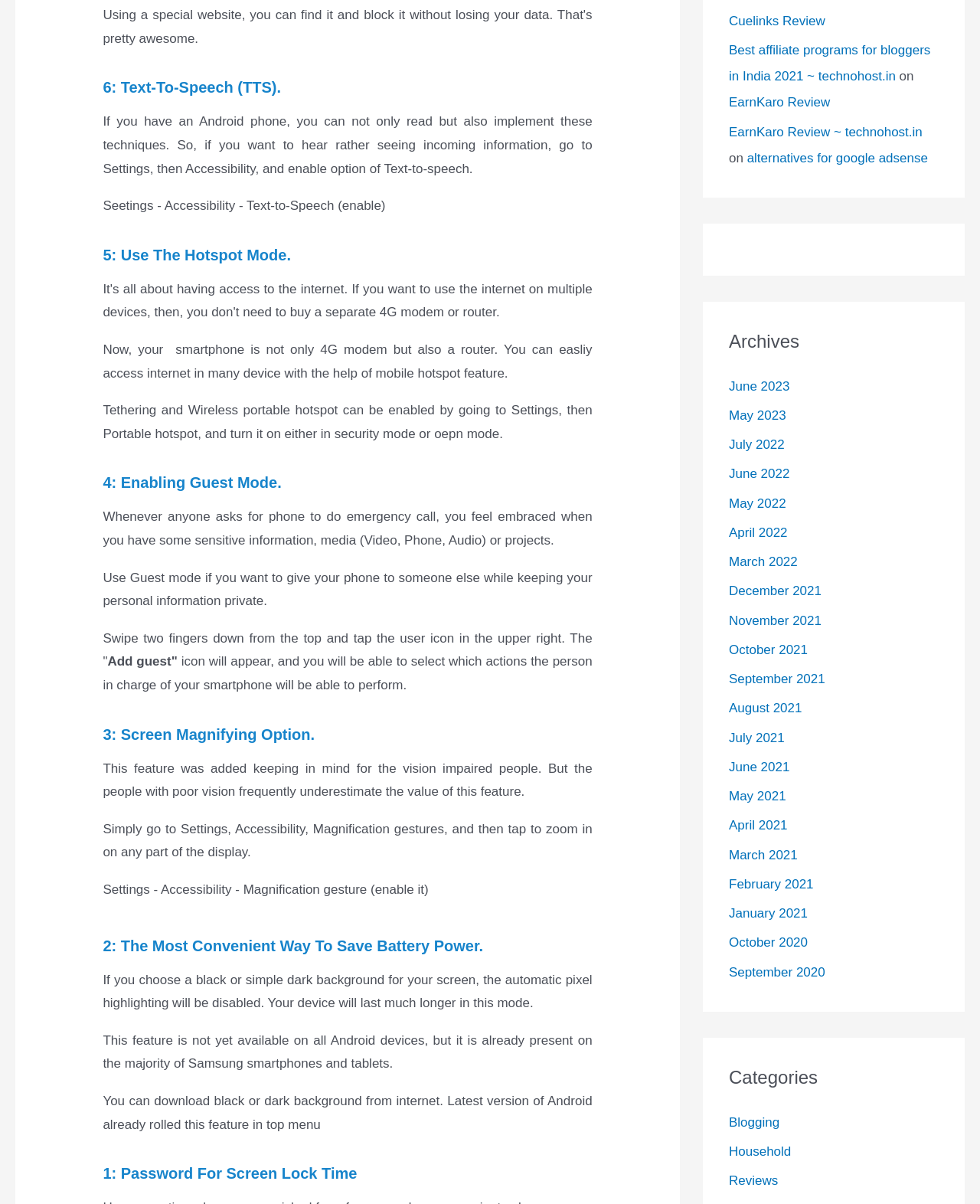Identify the bounding box coordinates for the UI element described by the following text: "June 2022". Provide the coordinates as four float numbers between 0 and 1, in the format [left, top, right, bottom].

[0.744, 0.388, 0.806, 0.4]